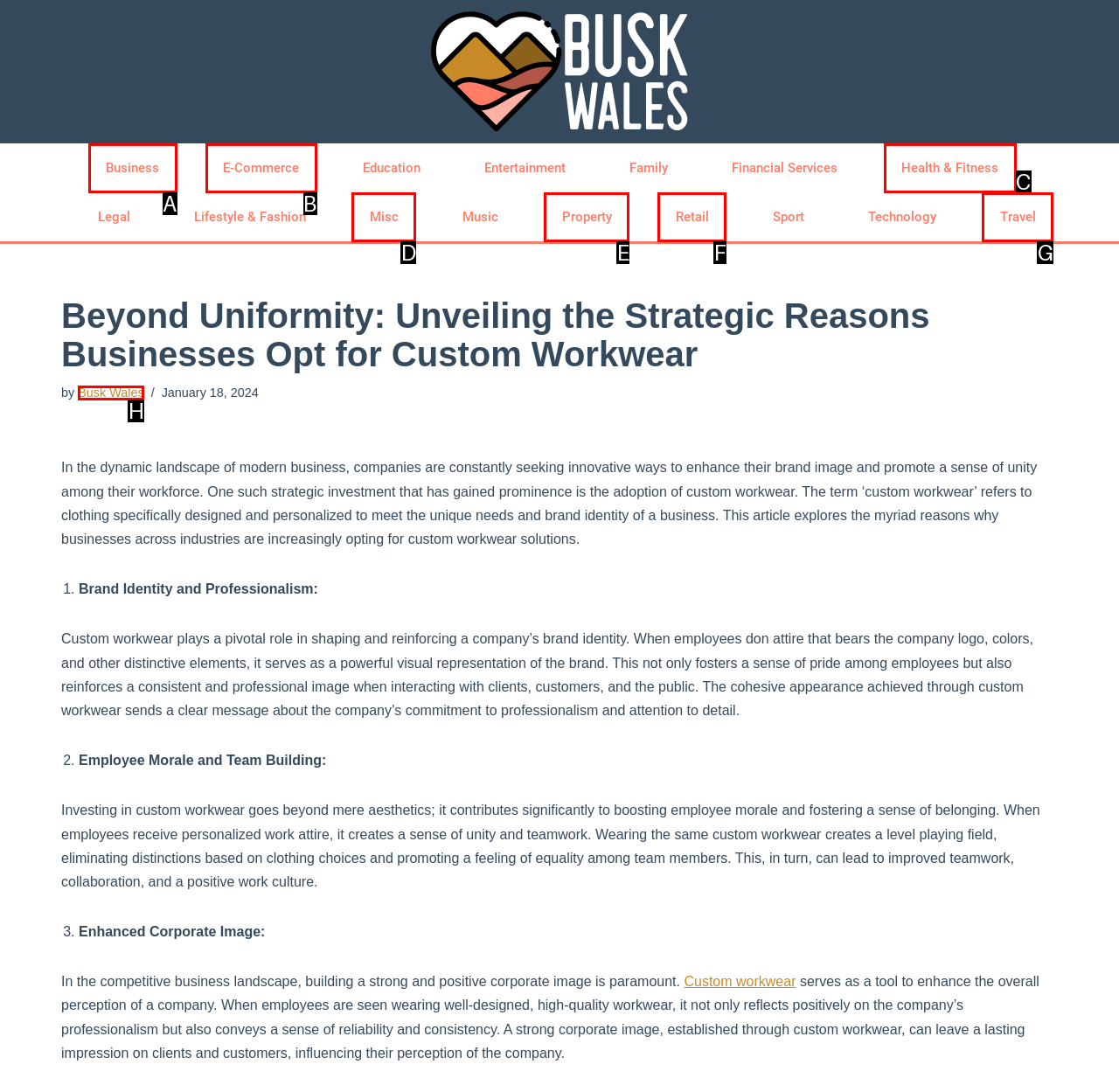Based on the provided element description: E-Commerce, identify the best matching HTML element. Respond with the corresponding letter from the options shown.

B